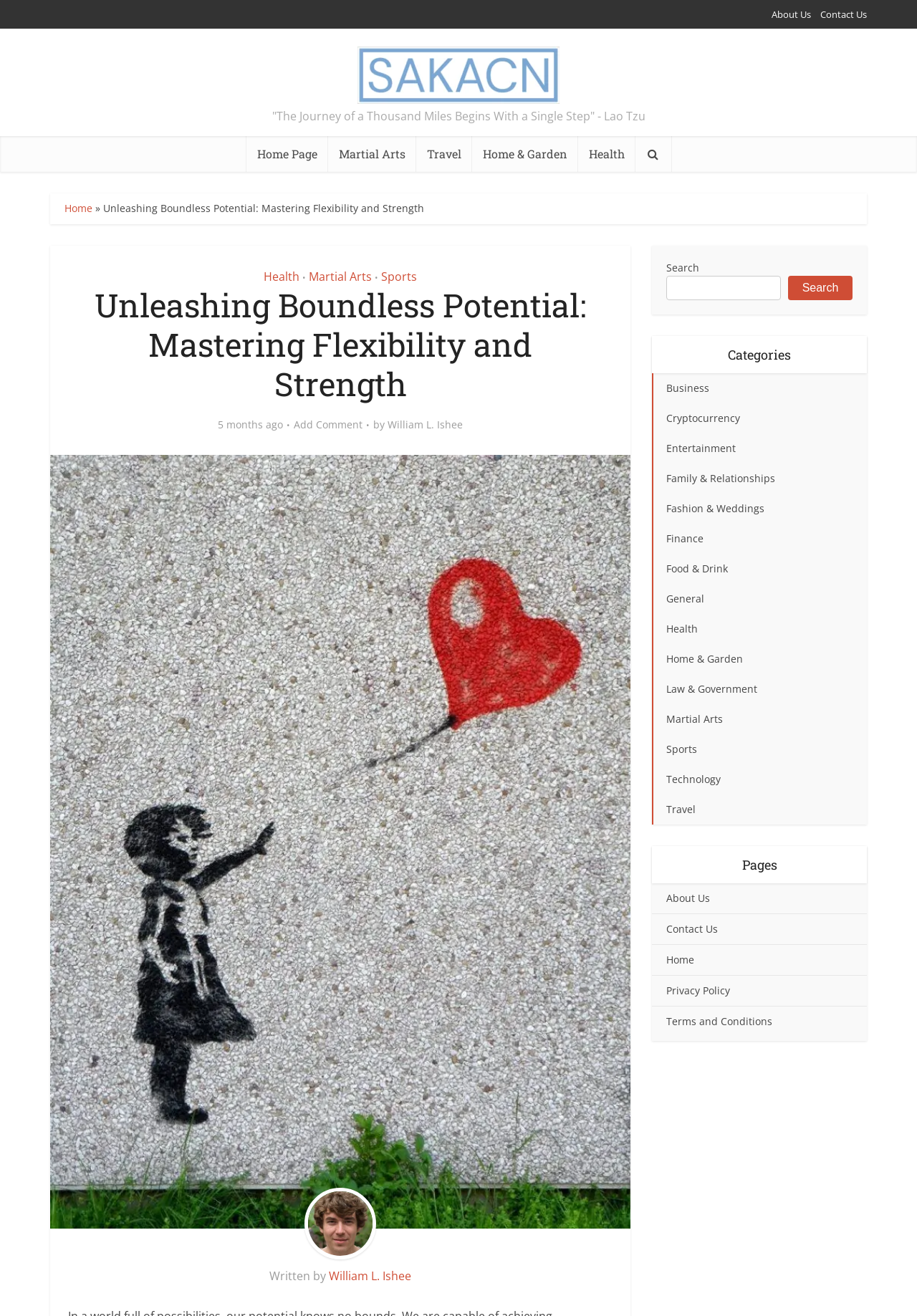Locate the bounding box coordinates of the element's region that should be clicked to carry out the following instruction: "Click on the 'Home' link". The coordinates need to be four float numbers between 0 and 1, i.e., [left, top, right, bottom].

[0.268, 0.103, 0.357, 0.131]